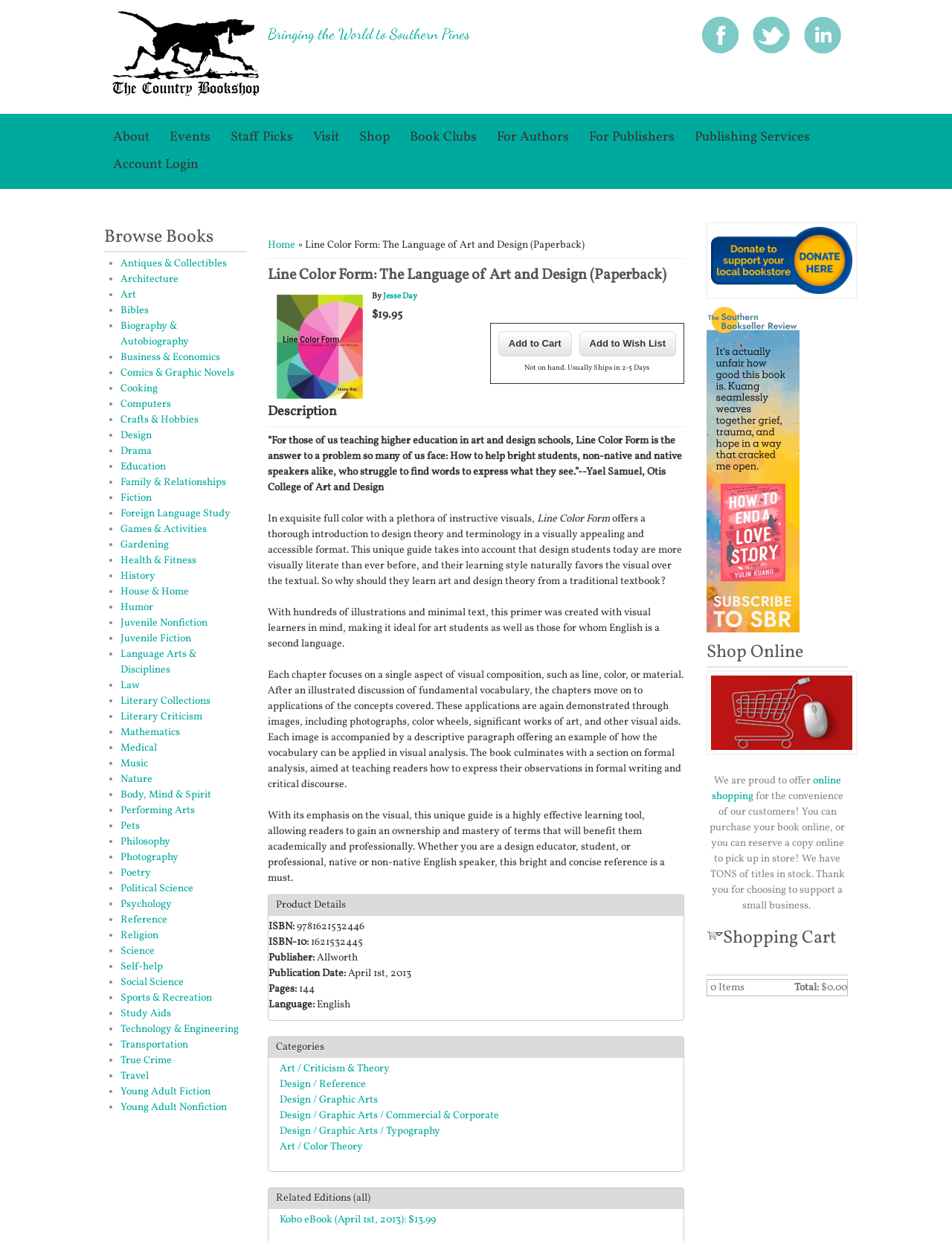Specify the bounding box coordinates of the area that needs to be clicked to achieve the following instruction: "Login to your account".

[0.109, 0.122, 0.218, 0.144]